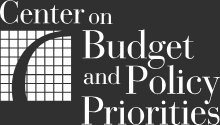Offer a detailed caption for the image presented.

The image features the logo of the Center on Budget and Policy Priorities (CBPP), set against a dark background. The logo incorporates a graphic element resembling a grid, symbolizing structure and analysis, which is complemented by the text conveying the organization's name in an elegant serif font. The words "Center on" are placed above "Budget and Policy Priorities," indicating the organization's focus on fiscal policy and social welfare issues. This logo encapsulates CBPP's mission to provide in-depth research and analysis on budgetary and policy matters, underscoring its commitment to advocacy and informing public discourse on economic justice.